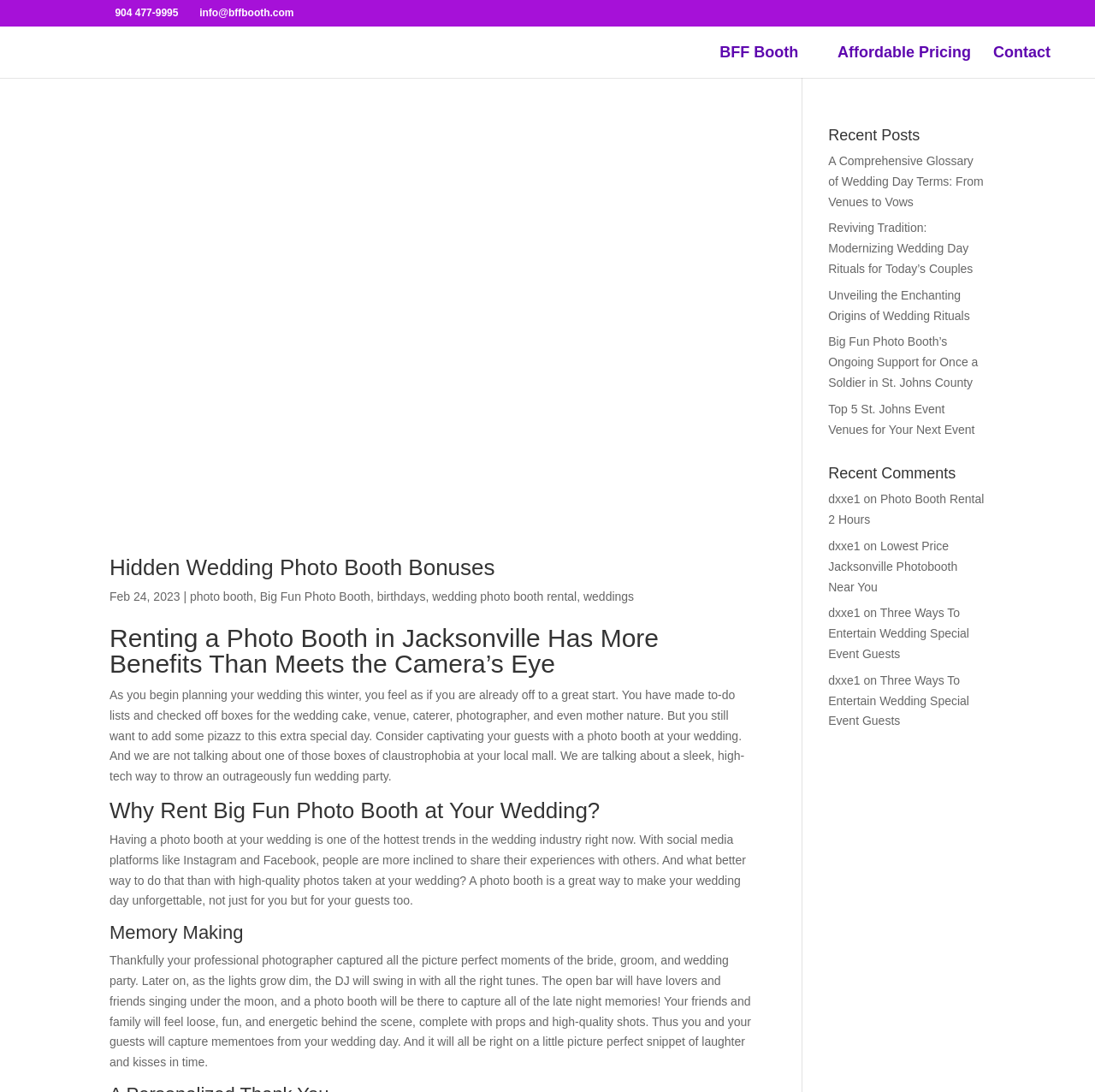Give a comprehensive overview of the webpage, including key elements.

The webpage appears to be a blog or article page from Big Fun Photo Booth, a company that offers photo booth rental services for weddings and other events. 

At the top of the page, there is a header section with the company's contact information, including a phone number and email address. Next to the contact information, there are three social media links. 

Below the header section, there is a navigation menu with links to different pages, including "BFF Booth 3", "Affordable Pricing", and "Contact 3". 

The main content of the page is an article titled "Hidden Wedding Photo Booth Bonuses". The article is divided into several sections, including "Why Rent Big Fun Photo Booth at Your Wedding?", "Memory Making", and others. The article discusses the benefits of having a photo booth at a wedding, including capturing memories and creating a fun experience for guests. 

To the right of the article, there is a sidebar with several links to recent posts, including "A Comprehensive Glossary of Wedding Day Terms: From Venues to Vows" and "Top 5 St. Johns Event Venues for Your Next Event". Below the recent posts section, there is a section for recent comments, with links to individual comments and the corresponding articles.